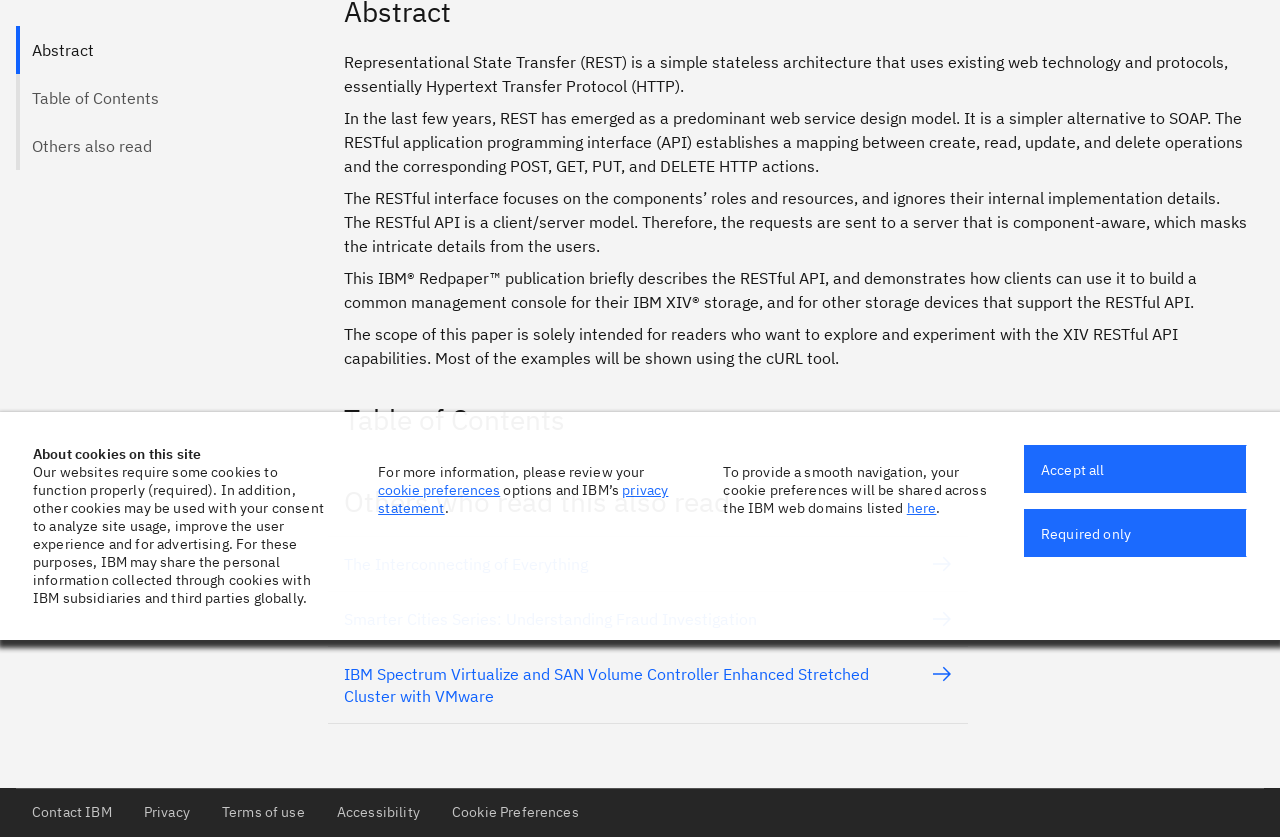Extract the bounding box coordinates for the HTML element that matches this description: "Diesel Performance Shops Near Me". The coordinates should be four float numbers between 0 and 1, i.e., [left, top, right, bottom].

None